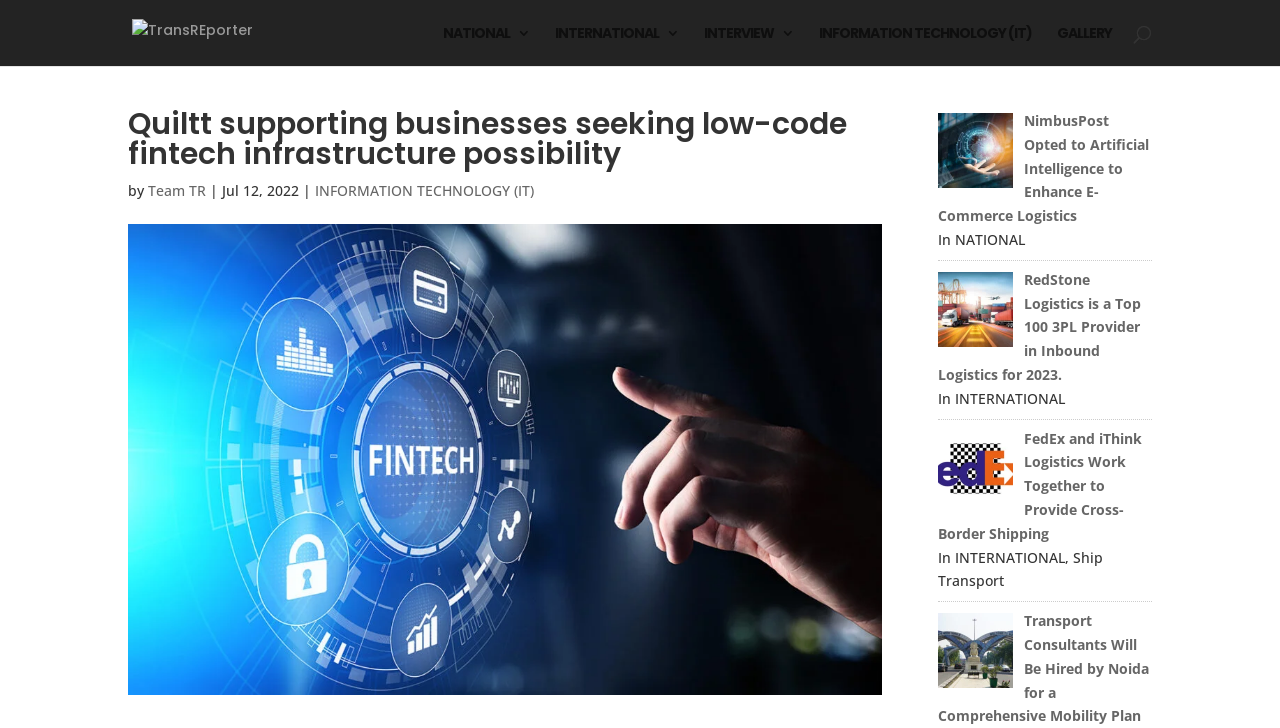Can you extract the headline from the webpage for me?

Quiltt supporting businesses seeking low-code fintech infrastructure possibility